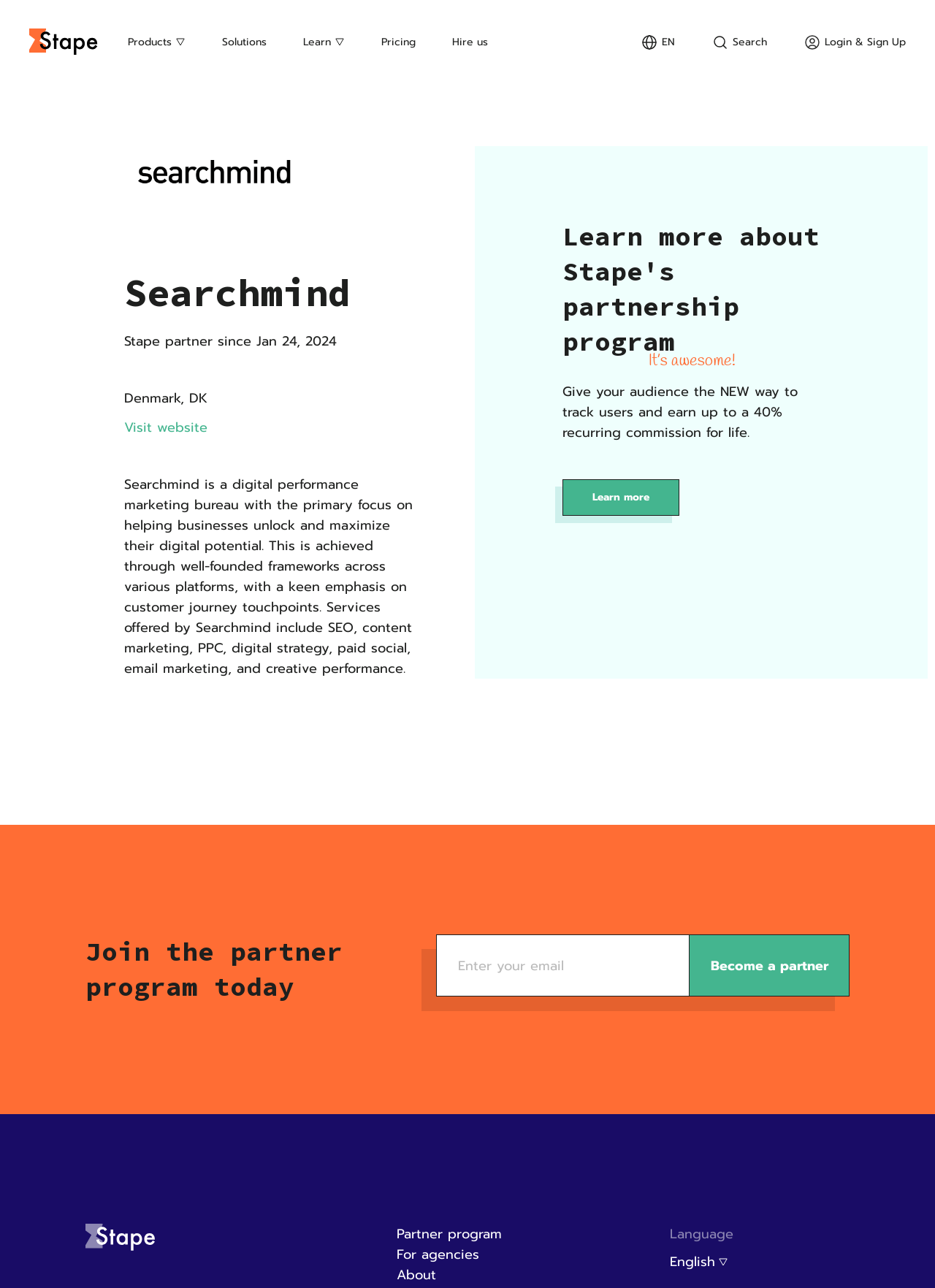Please find the bounding box for the following UI element description. Provide the coordinates in (top-left x, top-left y, bottom-right x, bottom-right y) format, with values between 0 and 1: Stape

[0.031, 0.019, 0.105, 0.043]